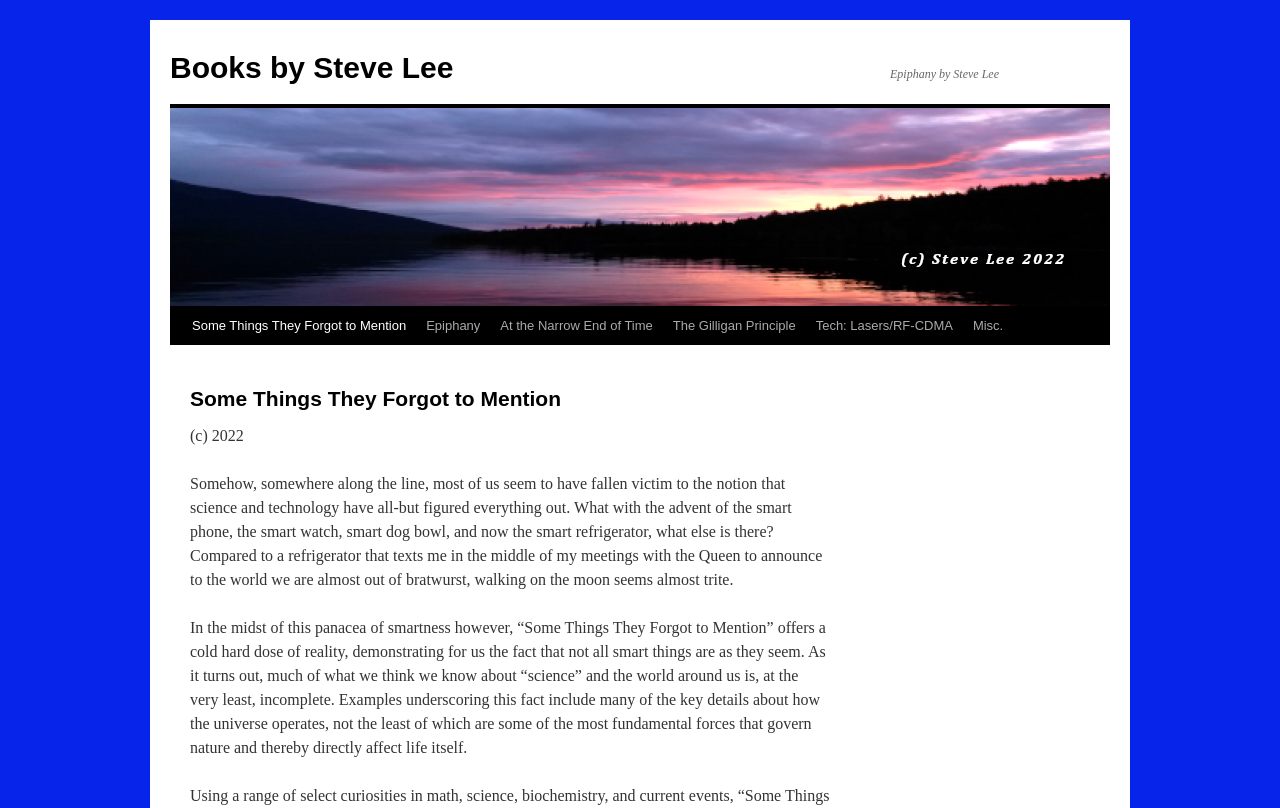Write an elaborate caption that captures the essence of the webpage.

This webpage is about the book "Some Things They Forgot to Mention" by Steve Lee. At the top left, there is a link to "Books by Steve Lee". Next to it, there is a static text "Epiphany by Steve Lee". Below these elements, there is a link to "Skip to content". 

On the left side, there are several links to different books, including "Some Things They Forgot to Mention", "Epiphany", "At the Narrow End of Time", "The Gilligan Principle", "Tech: Lasers/RF-CDMA", and "Misc.". These links are aligned horizontally and take up a significant portion of the page.

To the right of these links, there is a heading "Some Things They Forgot to Mention" followed by a copyright notice "(c) 2022". Below the heading, there are two paragraphs of static text that describe the book. The first paragraph talks about how people have a misconception that science and technology have figured everything out, but the book "Some Things They Forgot to Mention" offers a reality check, showing that not all smart things are as they seem. The second paragraph provides more details about the book, explaining that it highlights the incomplete nature of our knowledge about the universe and its fundamental forces.

At the bottom right, there is a complementary element, but it does not contain any descriptive text.